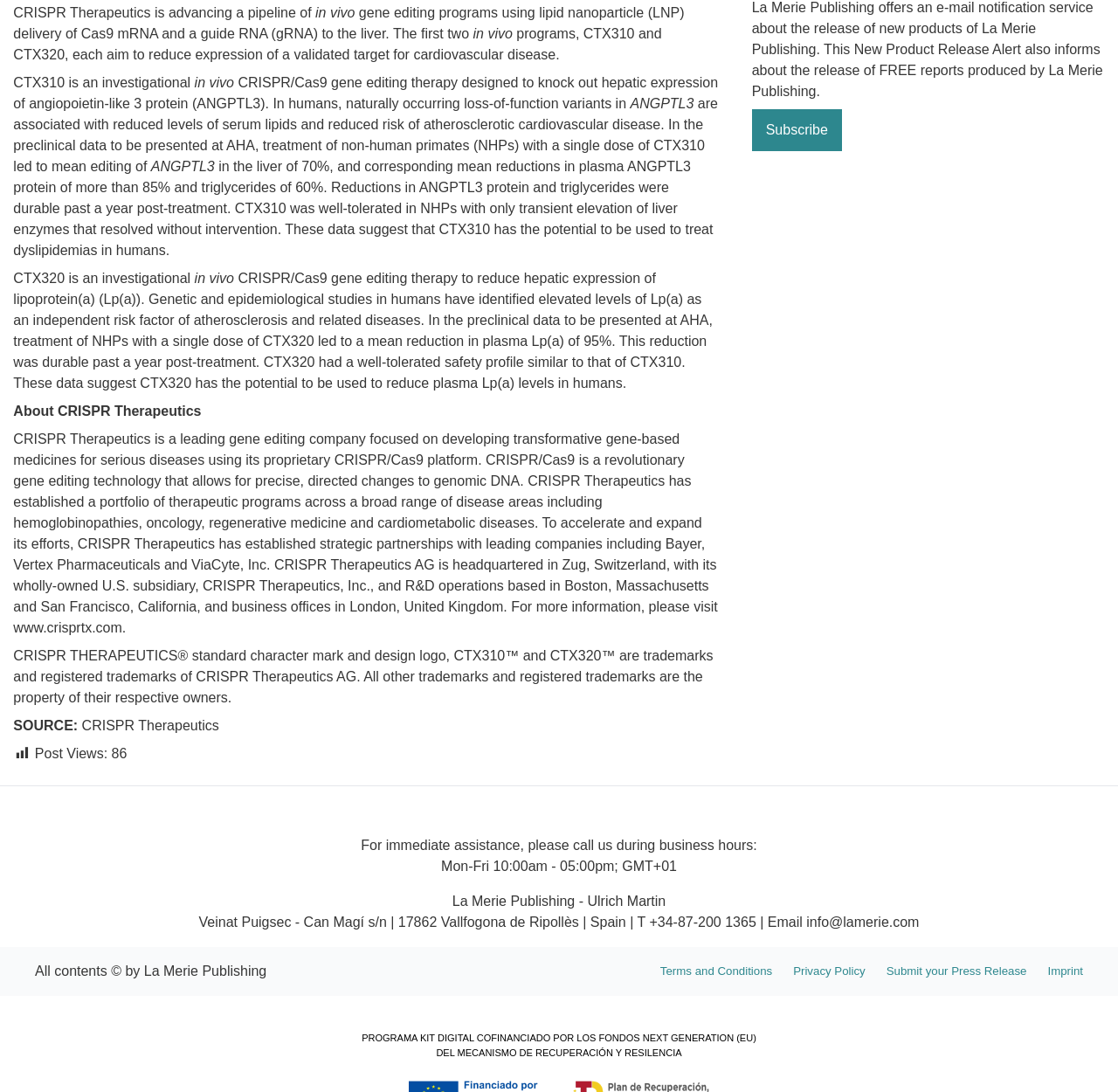Please specify the bounding box coordinates in the format (top-left x, top-left y, bottom-right x, bottom-right y), with values ranging from 0 to 1. Identify the bounding box for the UI component described as follows: Imprint

[0.937, 0.881, 0.969, 0.897]